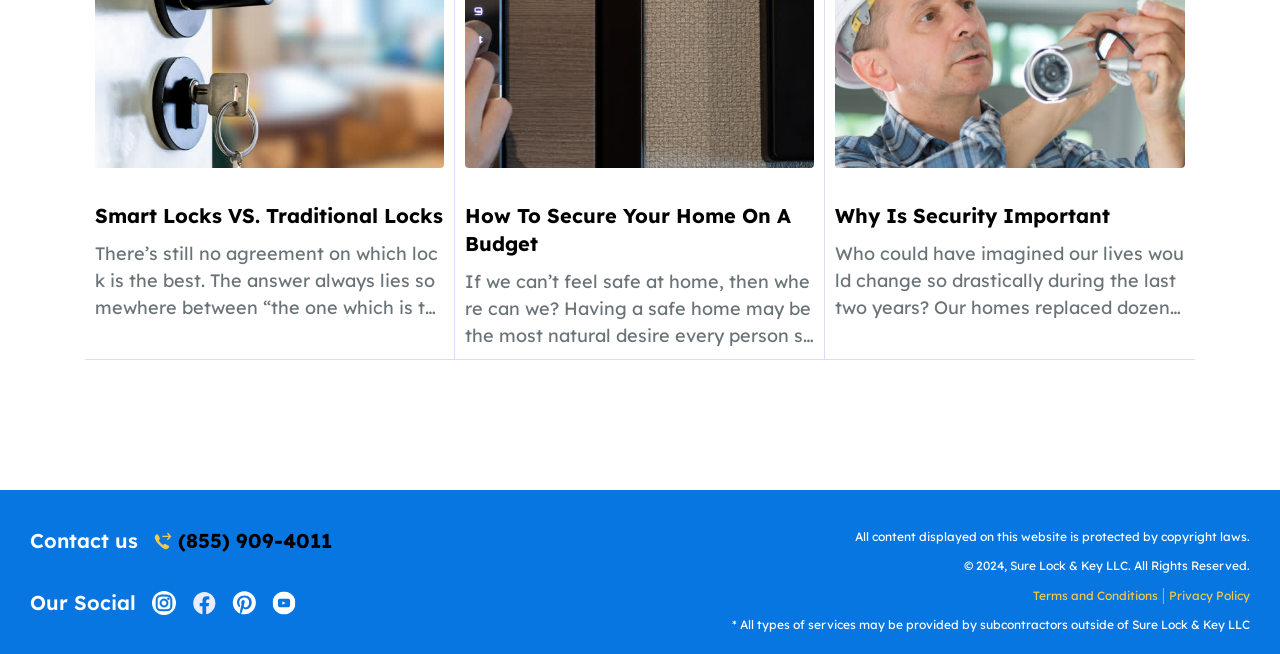Utilize the information from the image to answer the question in detail:
What year is the copyright for?

The copyright year can be found at the bottom of the webpage, next to the '©' symbol, indicating that the content is protected by copyright laws until 2024.